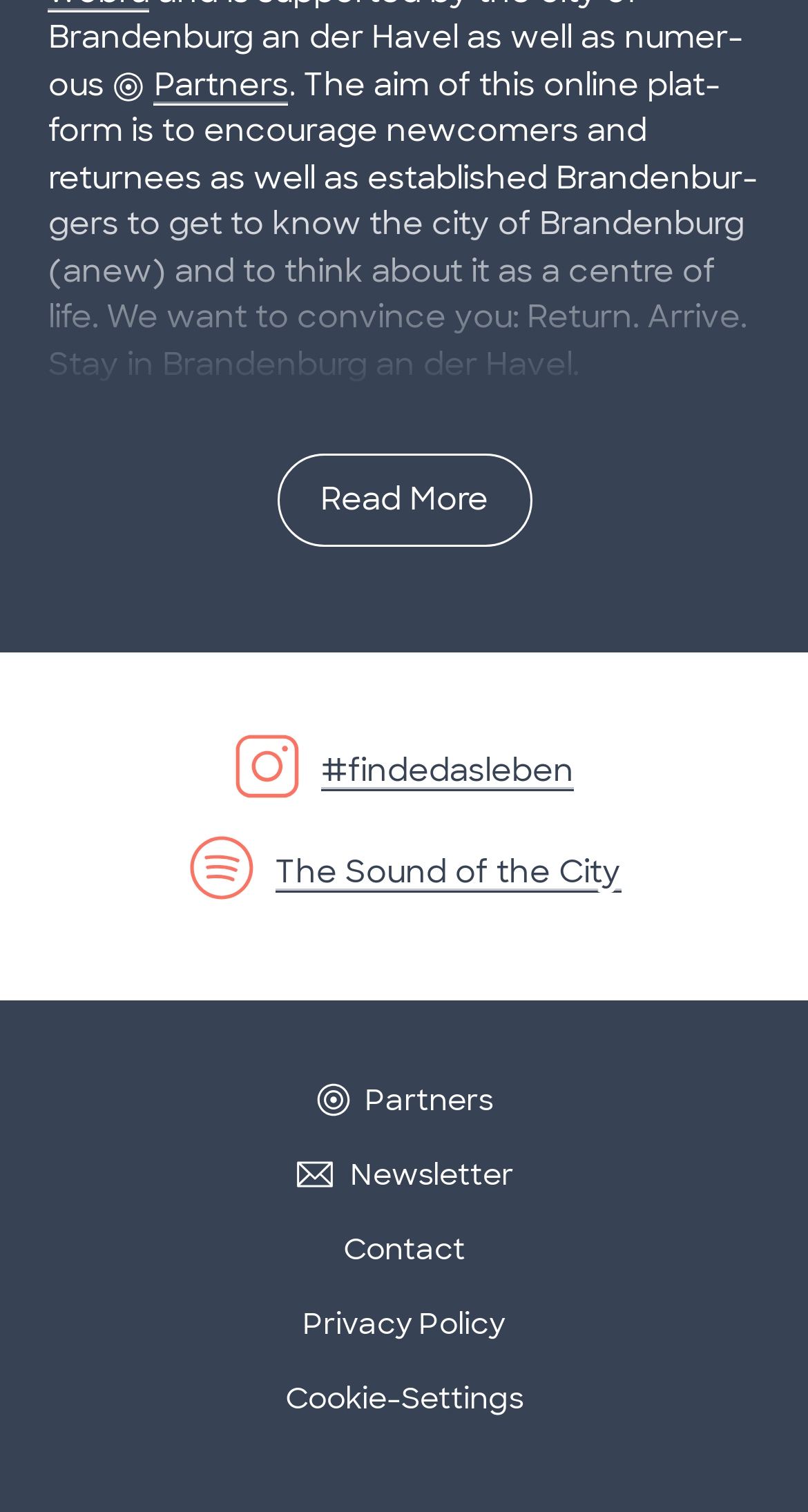Find the bounding box coordinates for the area you need to click to carry out the instruction: "Contact the city administration". The coordinates should be four float numbers between 0 and 1, indicated as [left, top, right, bottom].

[0.424, 0.814, 0.576, 0.838]